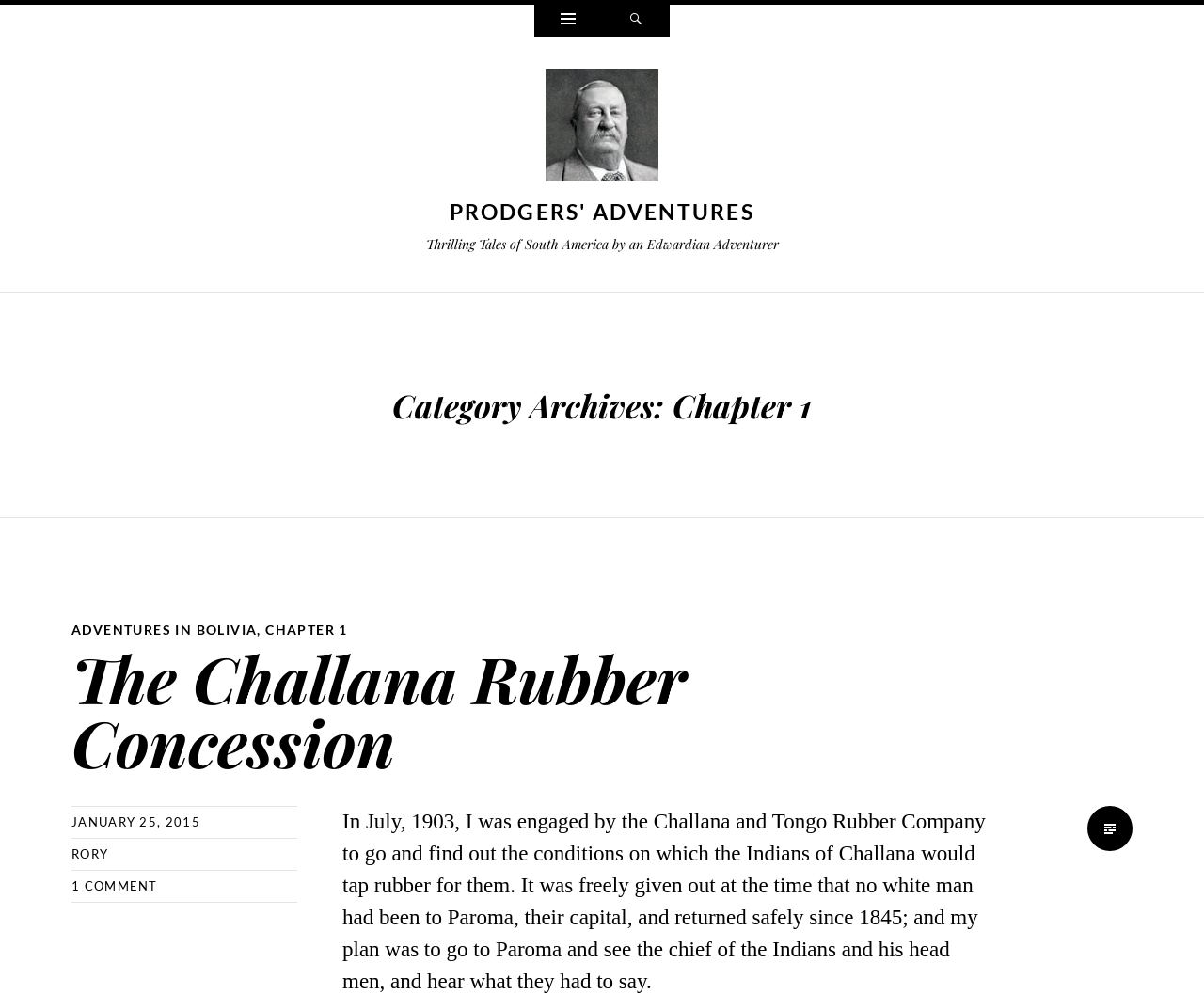What is the category of the chapter?
Based on the image, give a concise answer in the form of a single word or short phrase.

Chapter 1